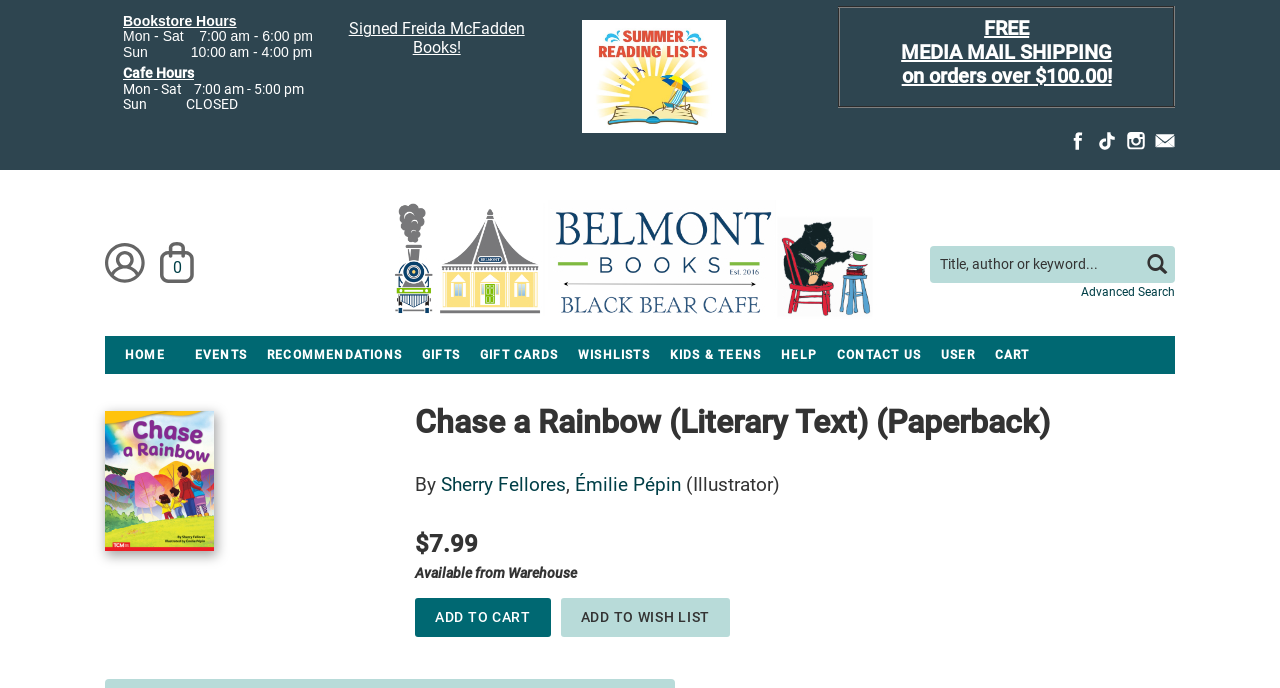Determine the bounding box coordinates of the clickable region to execute the instruction: "Add to cart". The coordinates should be four float numbers between 0 and 1, denoted as [left, top, right, bottom].

[0.324, 0.869, 0.43, 0.925]